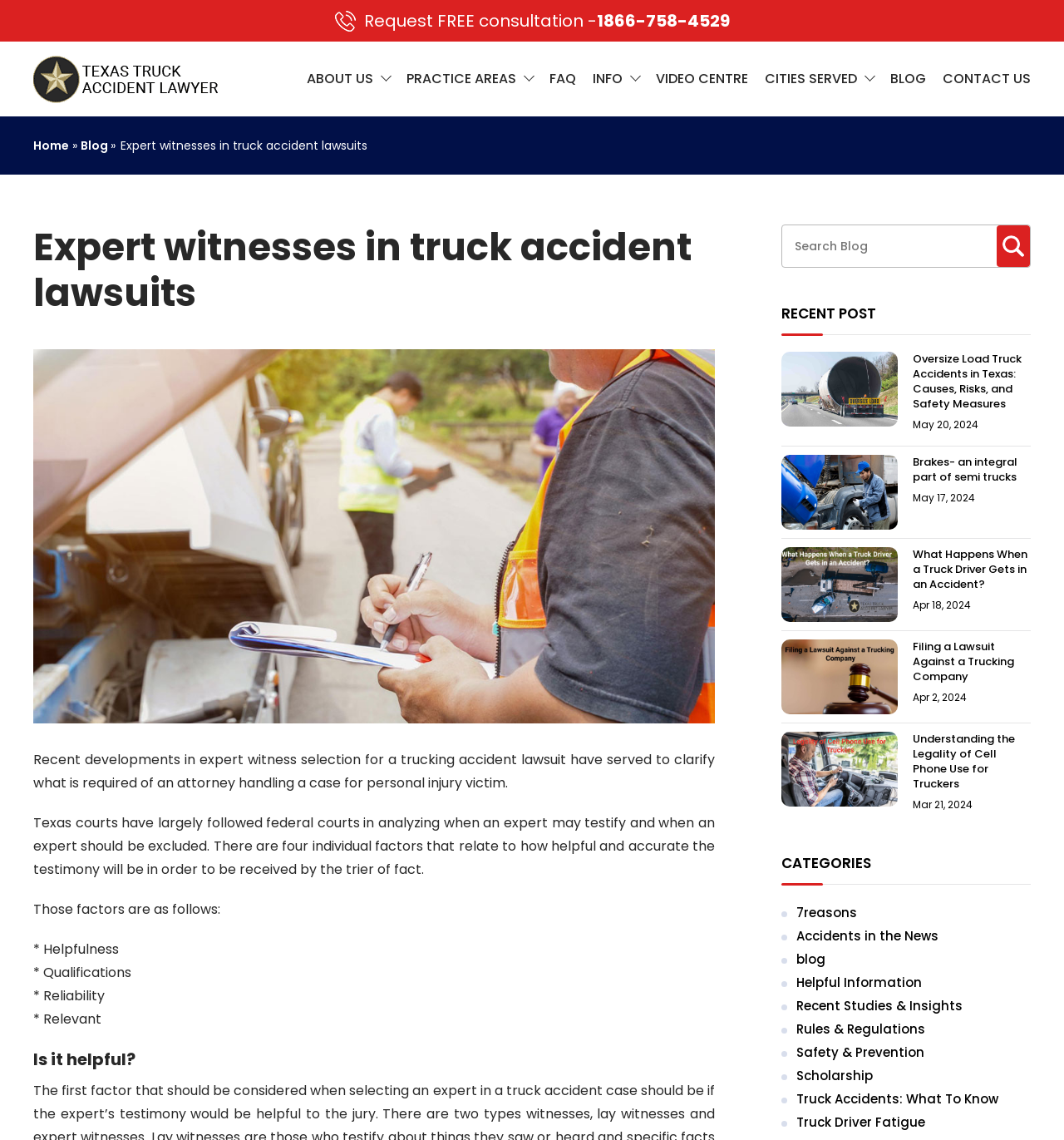Specify the bounding box coordinates of the region I need to click to perform the following instruction: "Read the 'Oversized load truck accidents in Texas' blog post". The coordinates must be four float numbers in the range of 0 to 1, i.e., [left, top, right, bottom].

[0.734, 0.309, 0.969, 0.384]